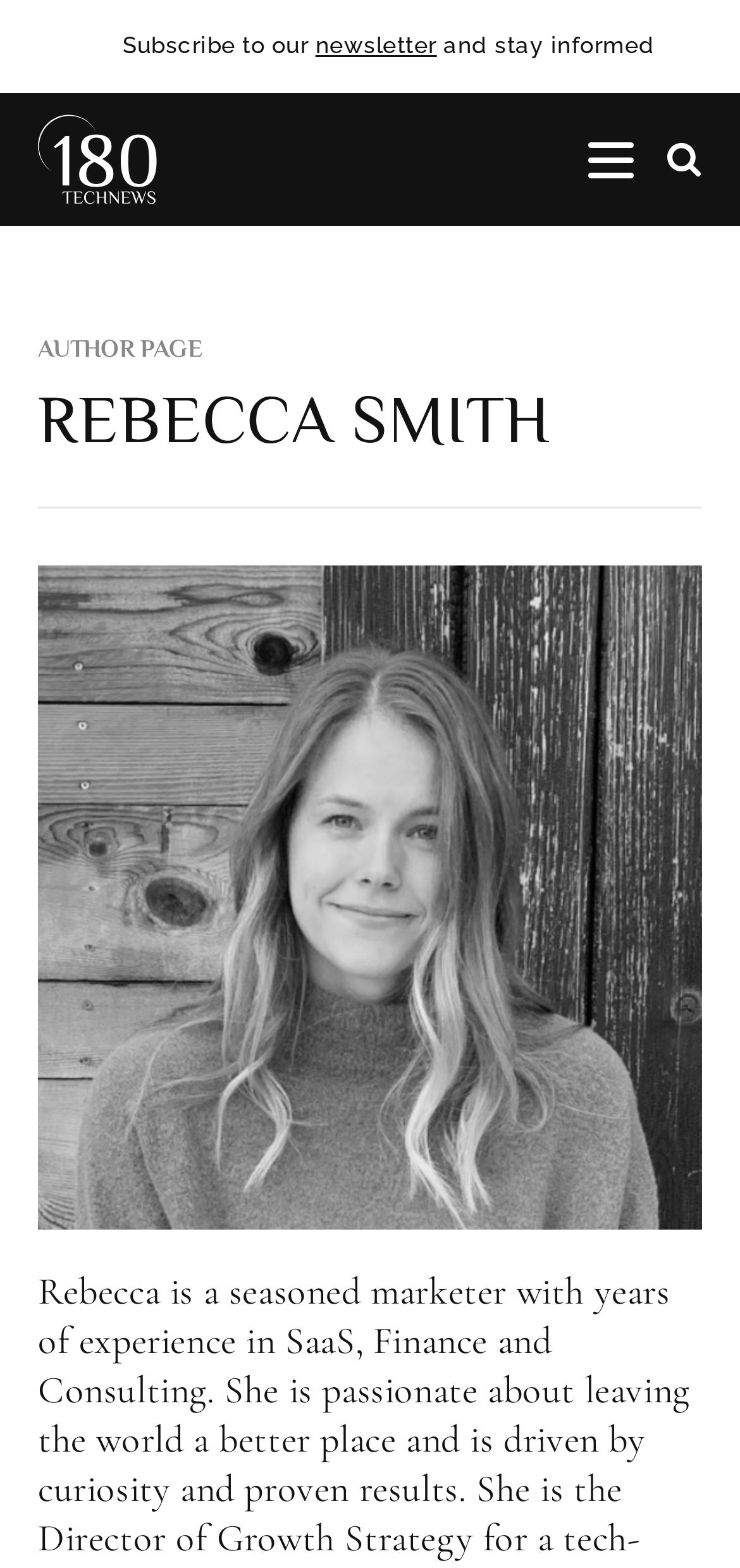Provide a comprehensive description of the webpage.

The webpage is an author page for Rebecca Smith, a Growth Strategy Director at LimeLoop and an author at TechNews180. At the top left of the page, there is a heading with her name, "REBECCA SMITH". Below her name, there is a large image of Rebecca Smith, taking up most of the width of the page. 

Above the image, there is a section with a static text "AUTHOR PAGE" and a link with no text, possibly a logo or an icon. 

On the top right of the page, there is a section to subscribe to a newsletter, which includes a static text "Subscribe to our", a link "newsletter", and another static text "and stay informed". 

Next to the newsletter section, there is a search icon represented by an SVG element, which is a small magnifying glass.